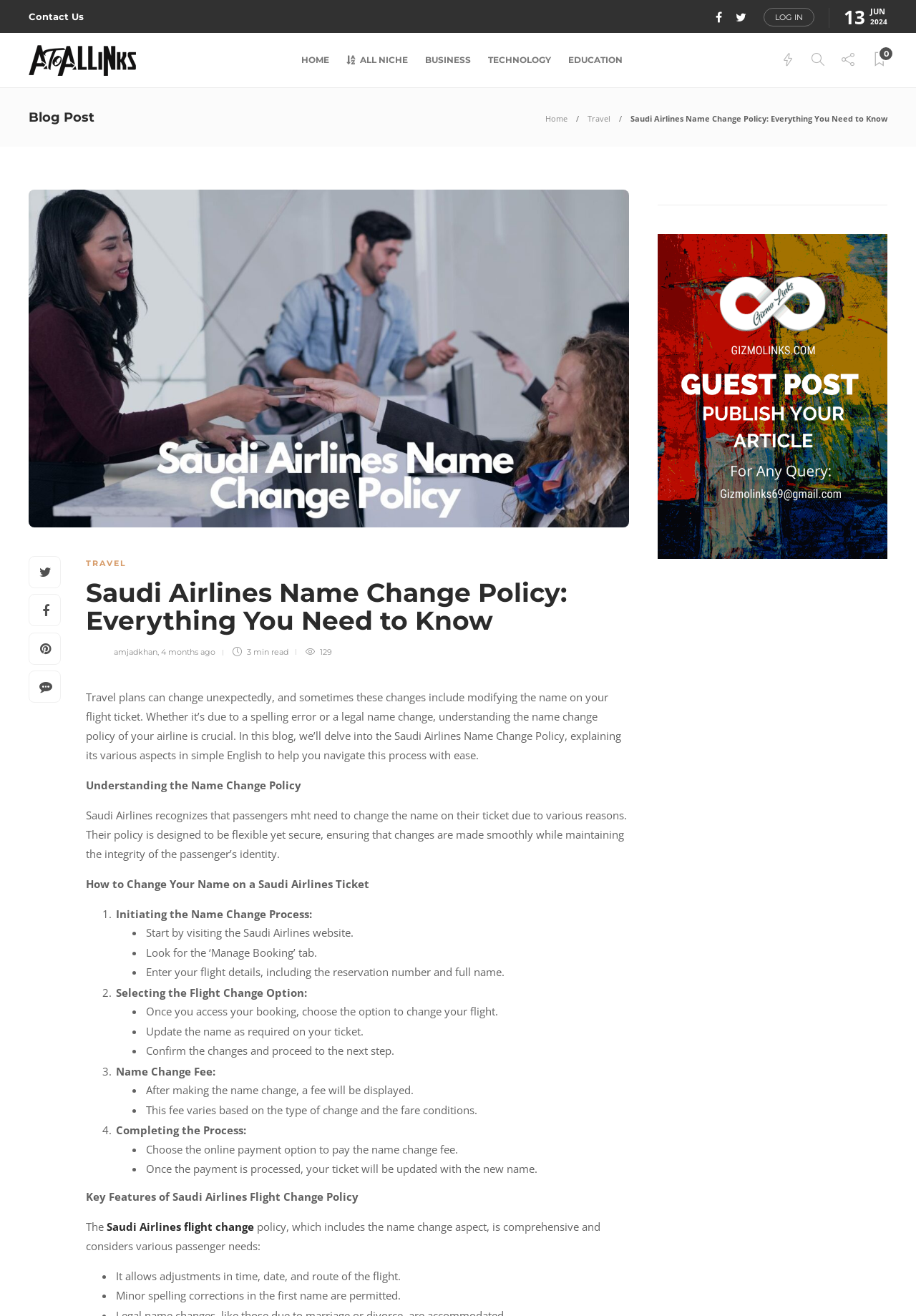Determine the primary headline of the webpage.

Saudi Airlines Name Change Policy: Everything You Need to Know 